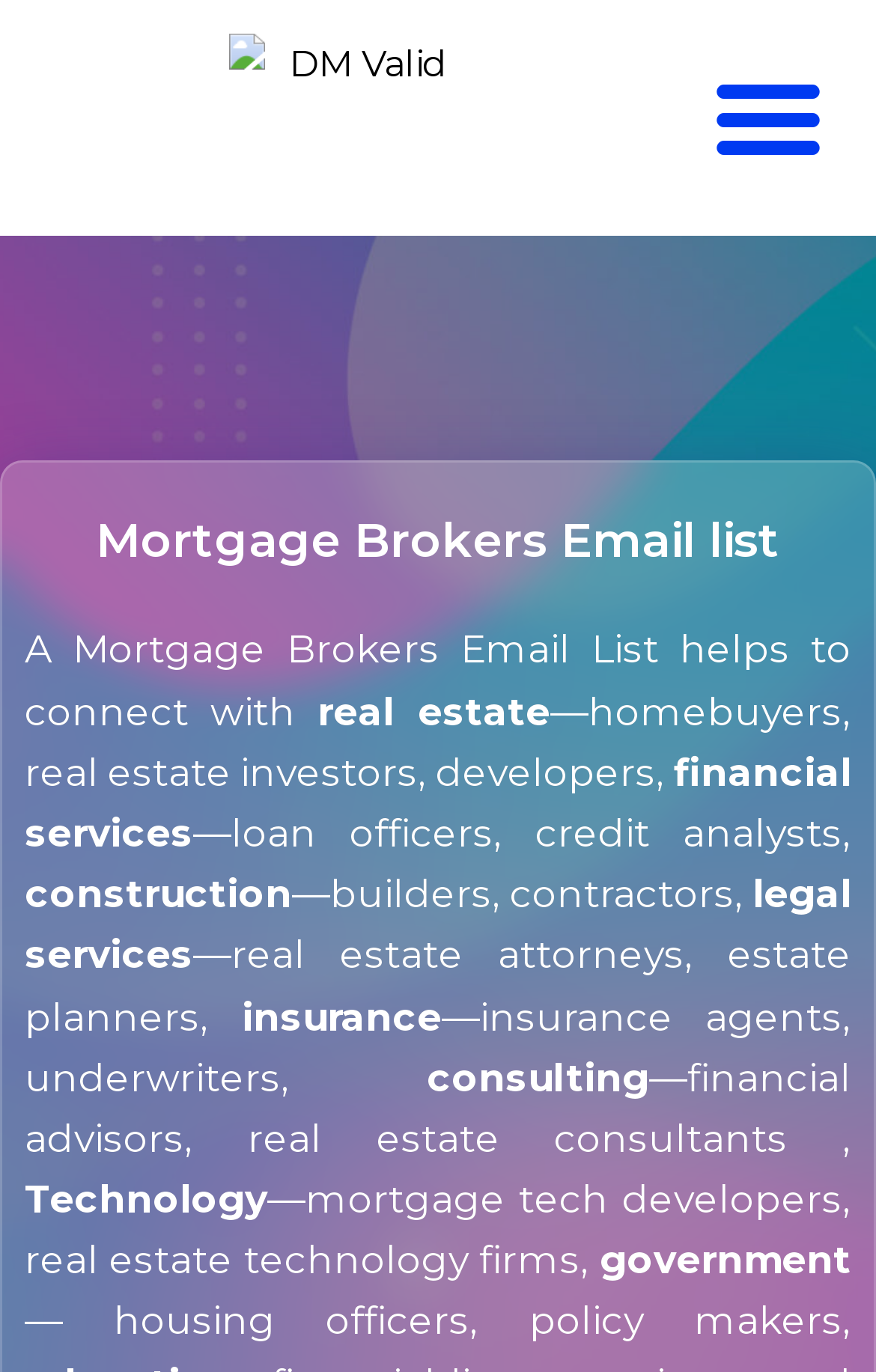Given the element description "Menu", identify the bounding box of the corresponding UI element.

[0.826, 0.025, 0.928, 0.147]